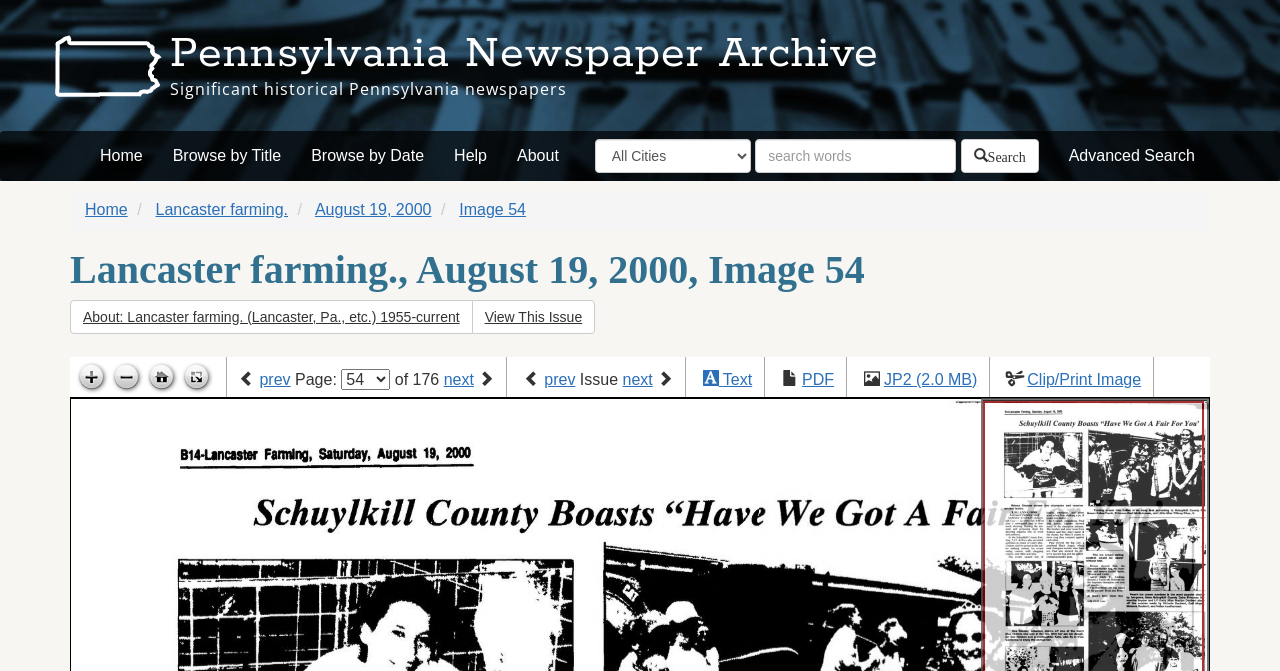What is the current page number?
Make sure to answer the question with a detailed and comprehensive explanation.

The answer can be found by looking at the link 'Image 54' which is part of the breadcrumb navigation at the top of the page.